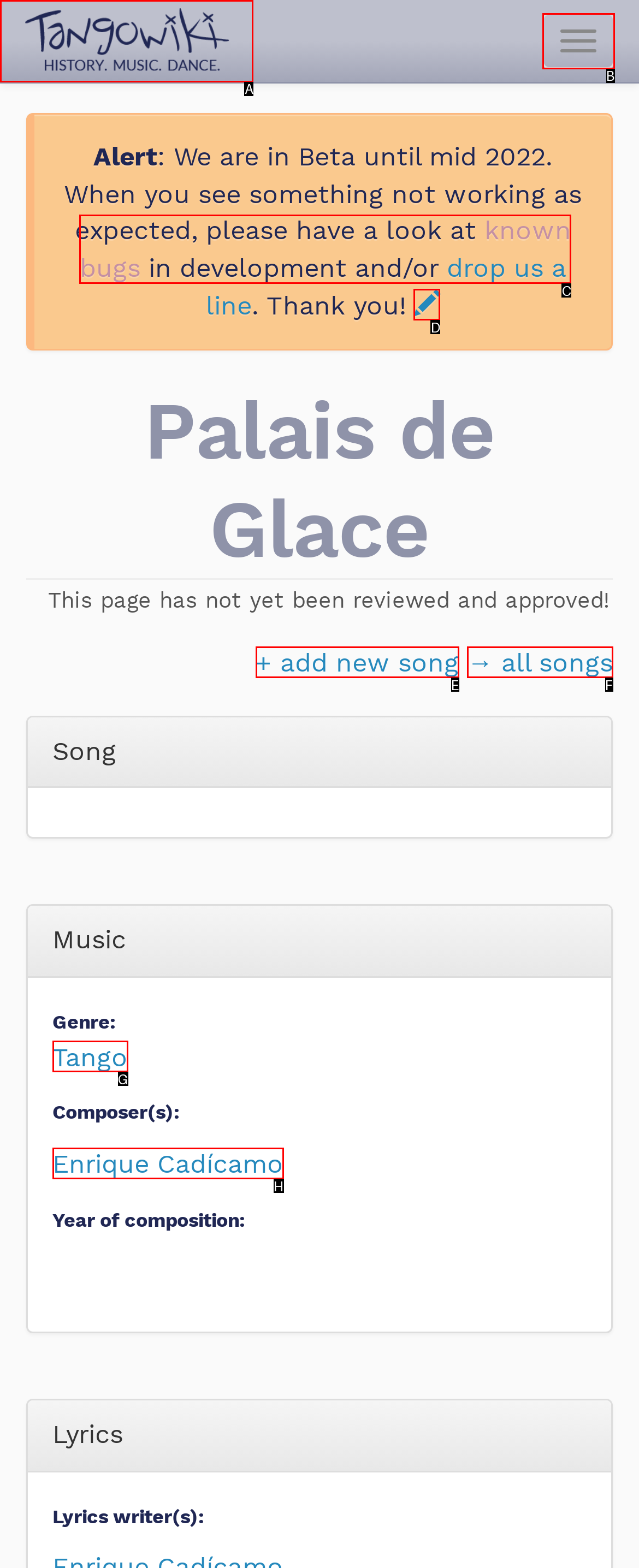Determine the letter of the element to click to accomplish this task: View known bugs. Respond with the letter.

C